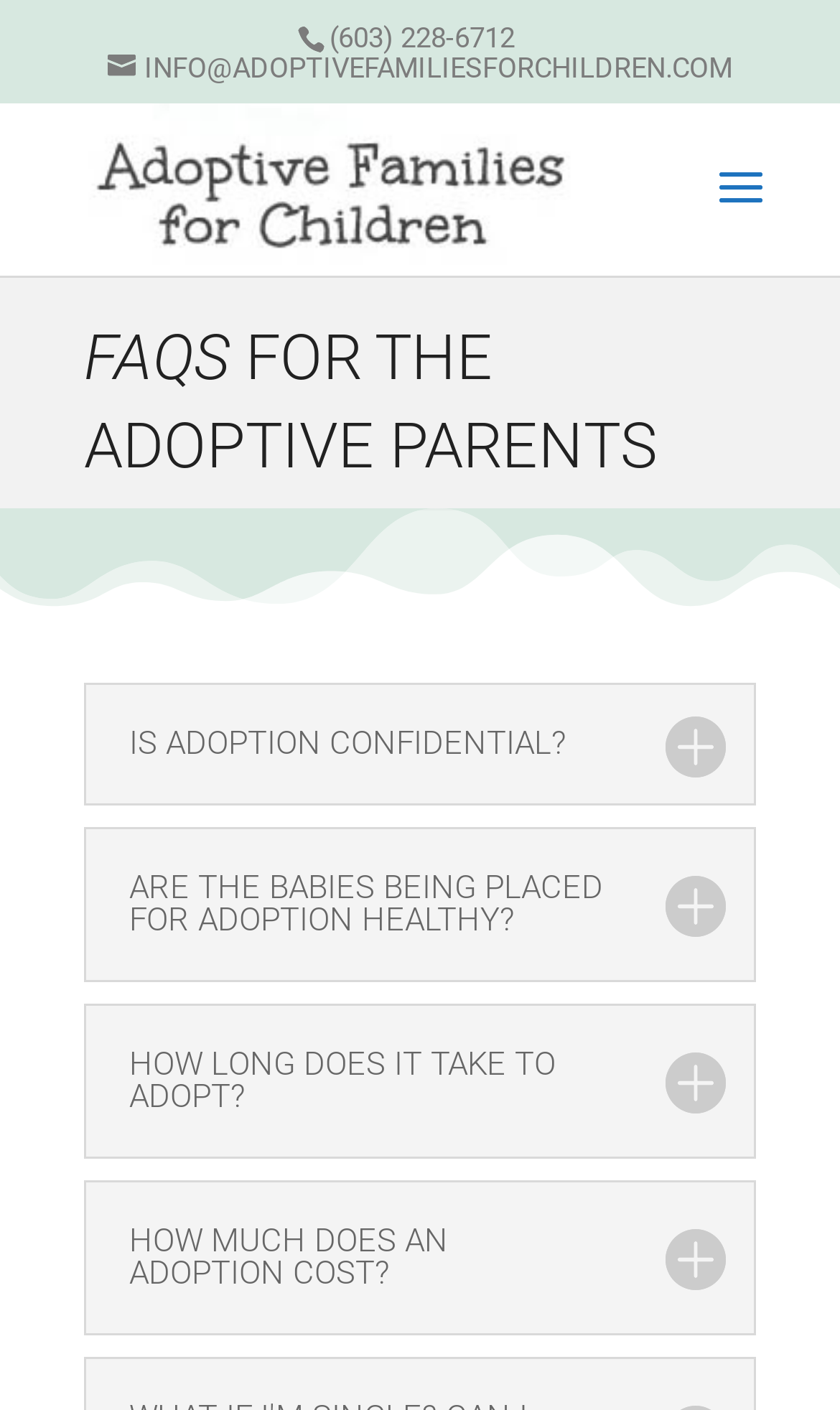Provide a thorough and detailed response to the question by examining the image: 
How many FAQs are listed on this webpage?

The webpage lists four FAQs, which are 'IS ADOPTION CONFIDENTIAL?', 'ARE THE BABIES BEING PLACED FOR ADOPTION HEALTHY?', 'HOW LONG DOES IT TAKE TO ADOPT?', and 'HOW MUCH DOES AN ADOPTION COST?'.